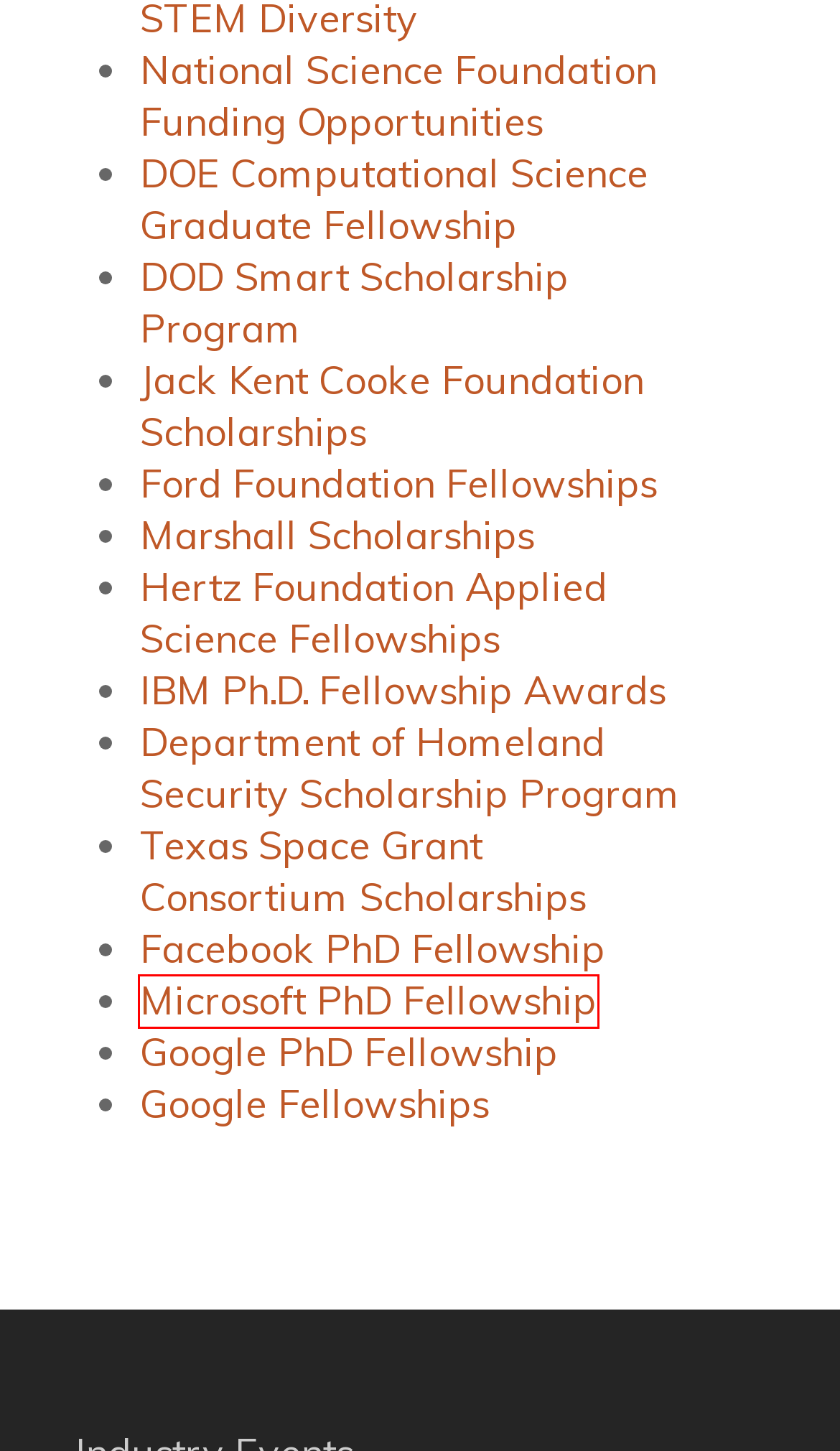Given a screenshot of a webpage with a red rectangle bounding box around a UI element, select the best matching webpage description for the new webpage that appears after clicking the highlighted element. The candidate descriptions are:
A. Microsoft Research PhD Fellowship - Microsoft Research
B. DoD STEM Scholarships & Grants - SMART Scholarship
C. Texas Space Grant Consortium
D. Our Scholarships - Jack Kent Cooke Foundation
E. Books | SIAM
F. PhD Fellowship – Google Research
G. Apply for the Hertz Fellowship | Fannie and John Hertz Foundation
H. Front Page | DOE CSGF

A